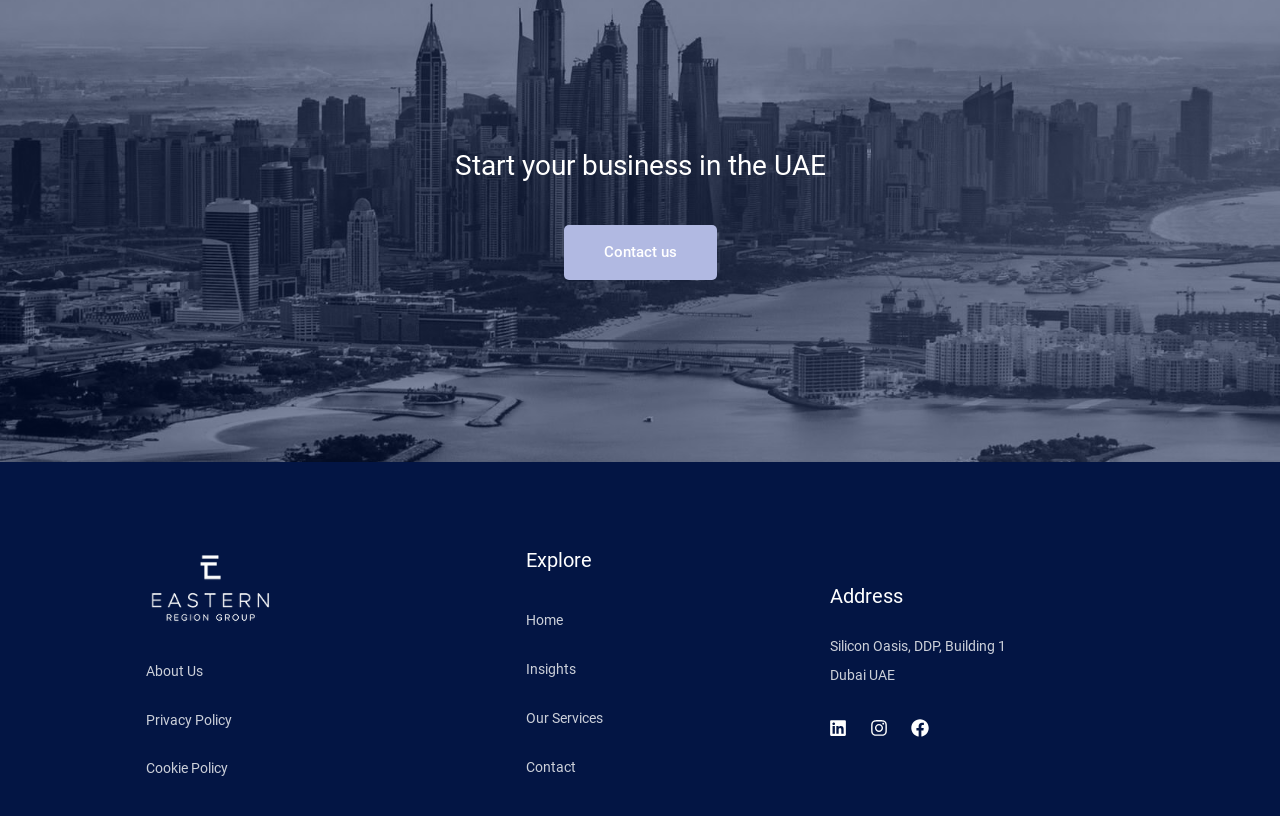Indicate the bounding box coordinates of the element that needs to be clicked to satisfy the following instruction: "Explore 'About Us'". The coordinates should be four float numbers between 0 and 1, i.e., [left, top, right, bottom].

[0.114, 0.812, 0.159, 0.832]